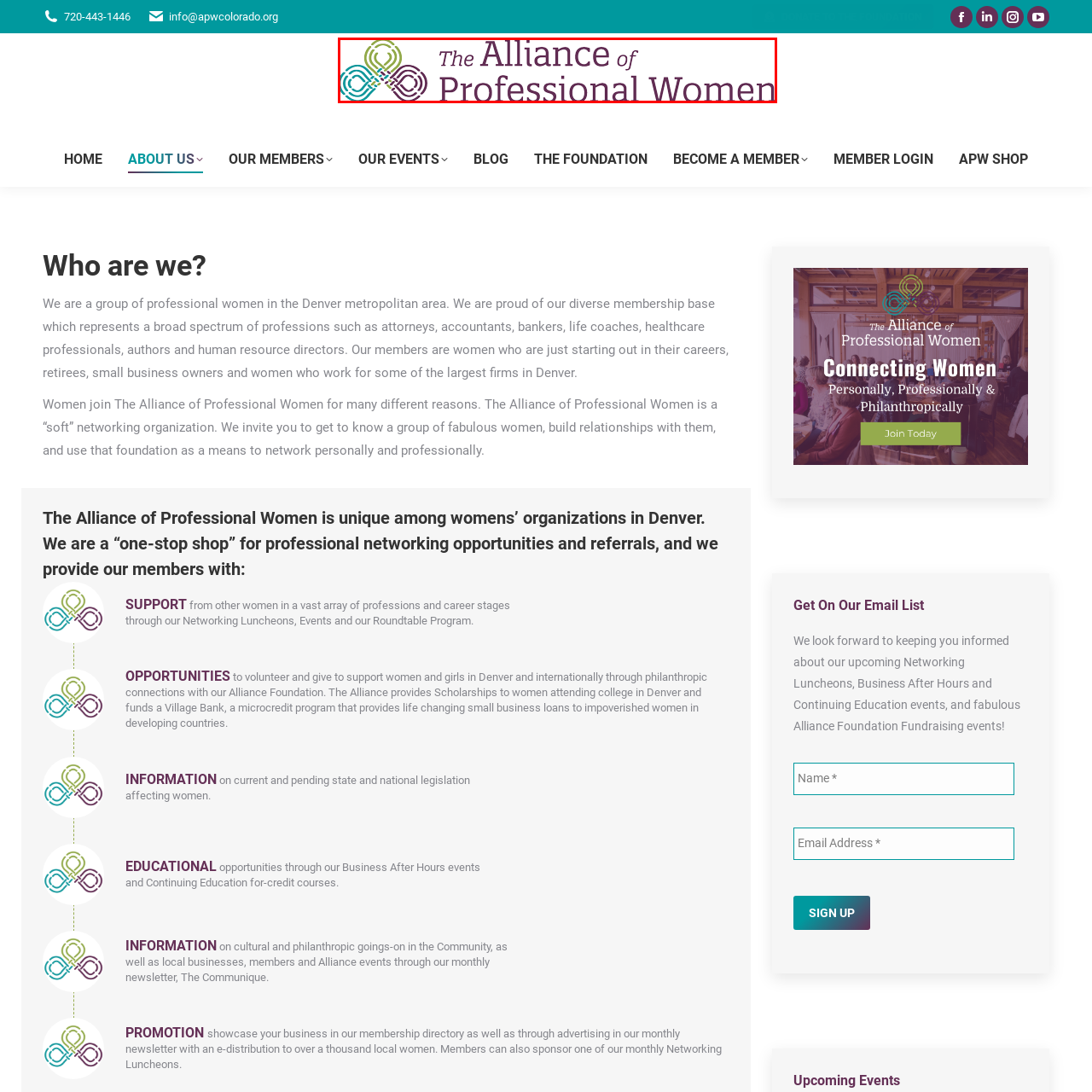What is the font style of the organization's name?
Focus on the image highlighted by the red bounding box and give a comprehensive answer using the details from the image.

The name of the organization, 'The Alliance of Professional Women', is displayed prominently in a sophisticated font, emphasizing its mission to support professional women through networking and community engagement in the Denver metropolitan area.